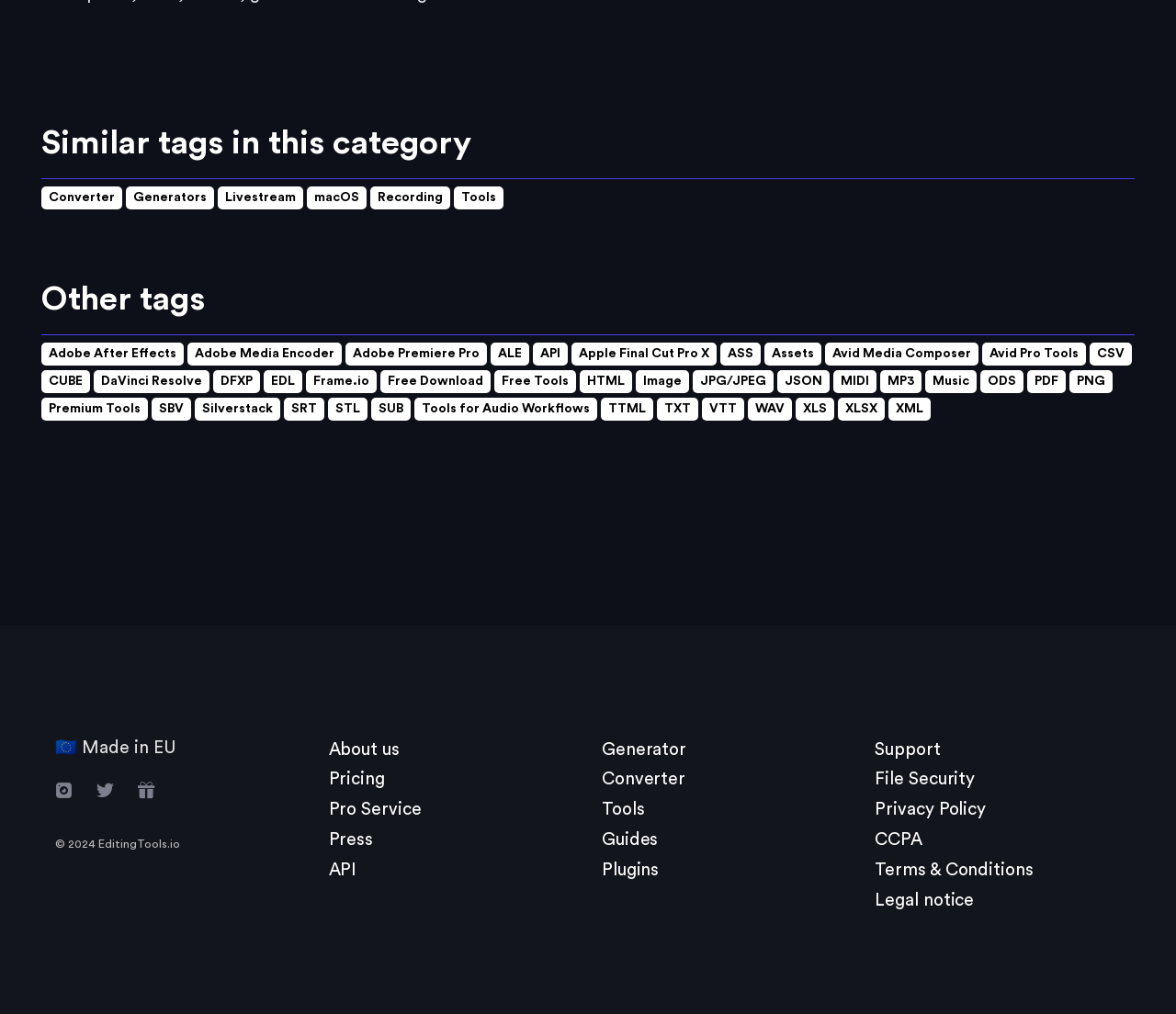Respond to the question below with a single word or phrase:
What is the name of the region where the product is made?

EU